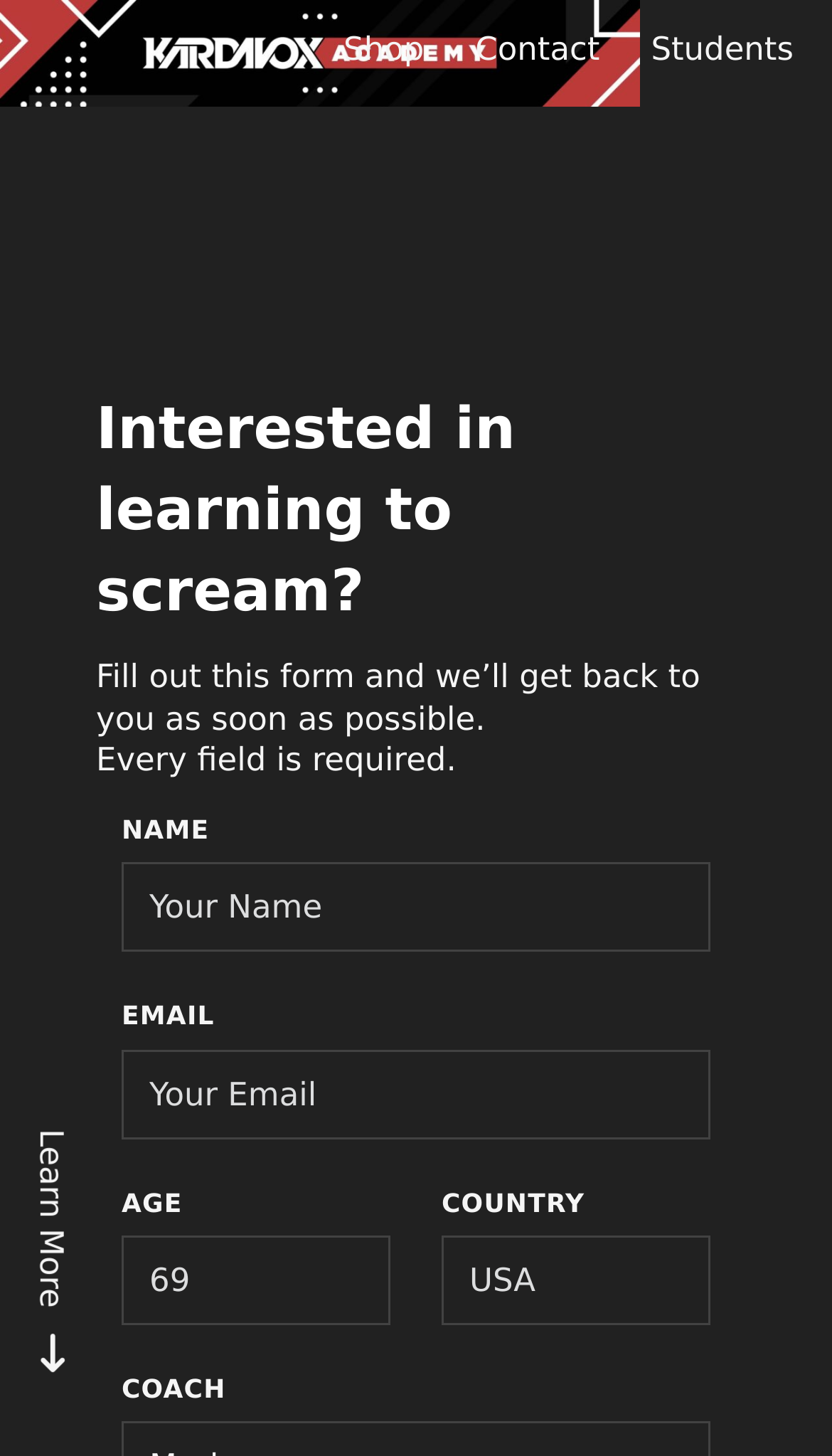How many fields are required in the form?
Give a comprehensive and detailed explanation for the question.

The form has four fields: NAME, EMAIL, AGE, and COUNTRY. Each of these fields has a required attribute, indicating that they must be filled out in order to submit the form.